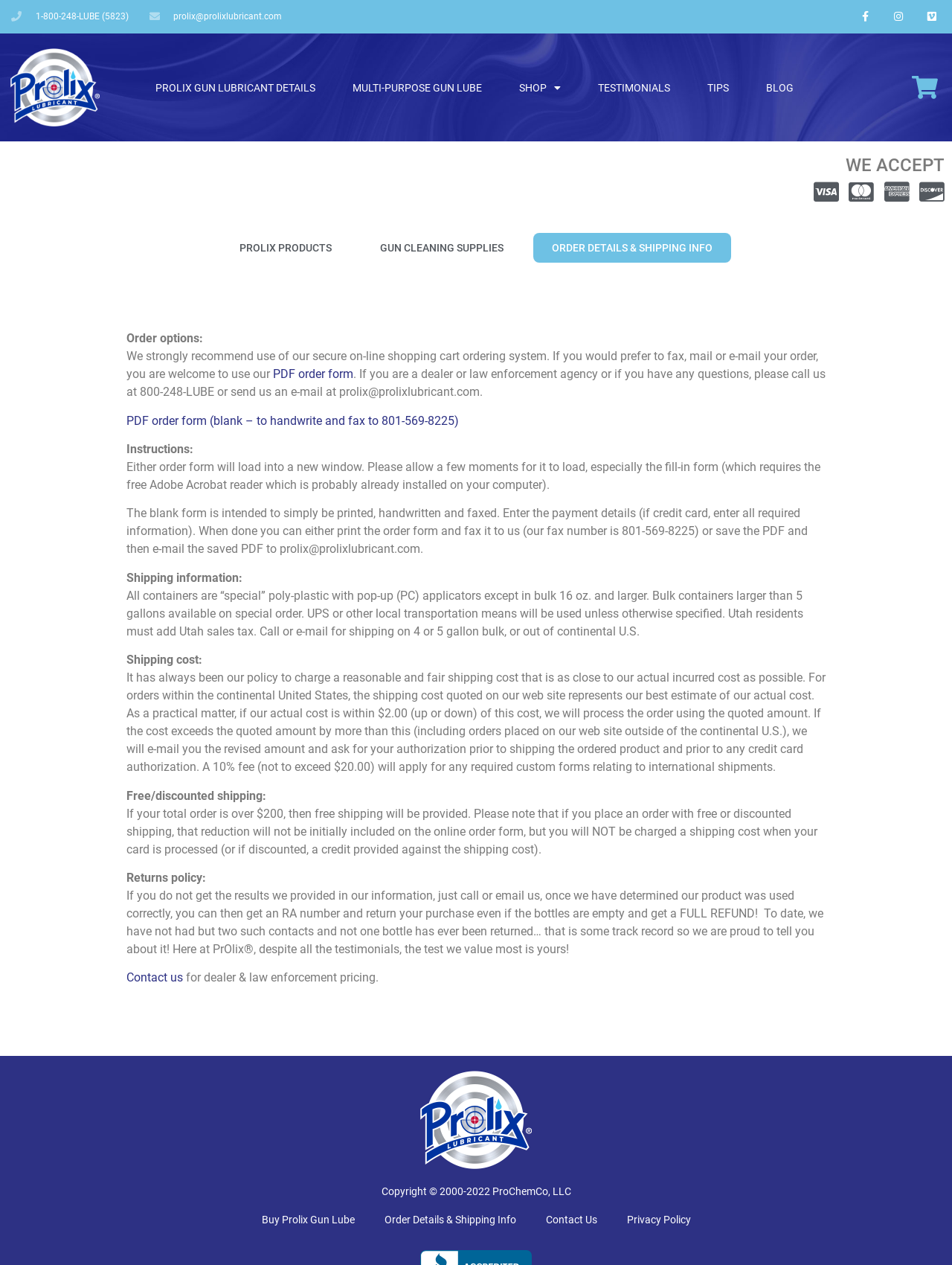Please examine the image and answer the question with a detailed explanation:
How can I get a refund if I'm not satisfied?

I found this information by reading the returns policy section, which states that if I don't get the results promised, I can call or email to get an RA number and return my purchase for a full refund.